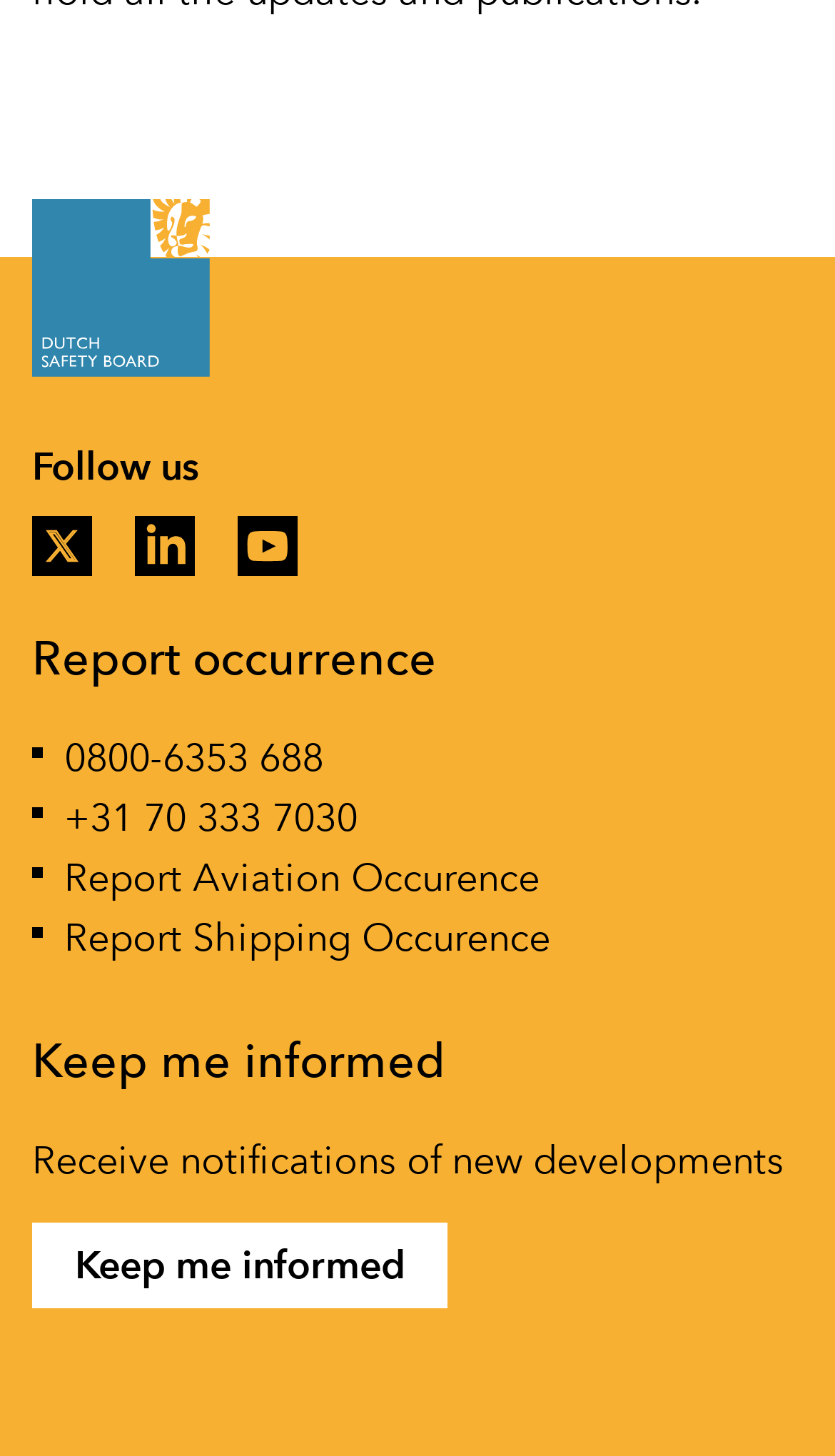From the details in the image, provide a thorough response to the question: How many social media links are available?

I counted the number of social media links by looking at the links with icons 'X', 'LI', and 'YT' which are commonly used social media platforms.